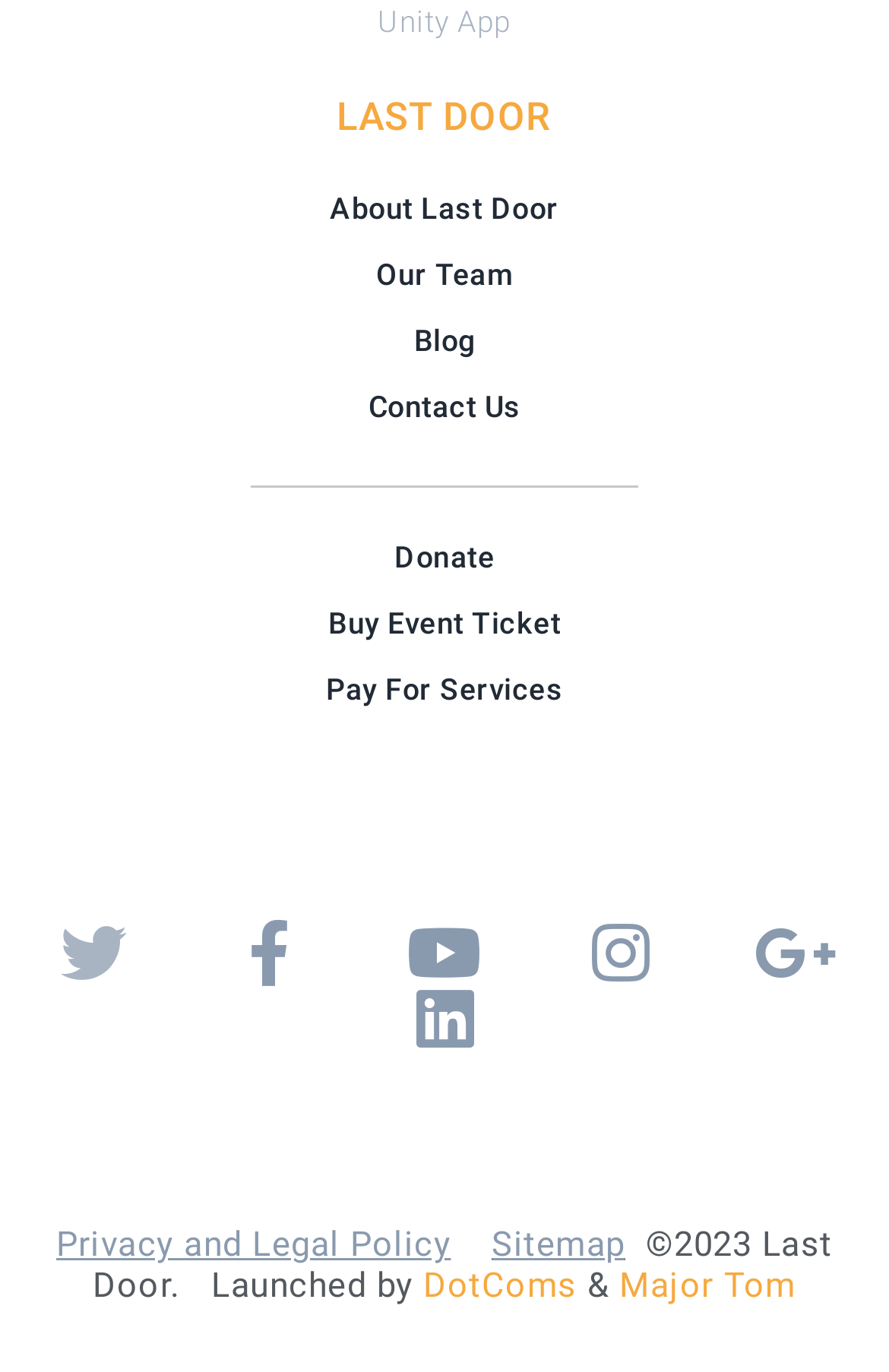Based on the element description "Google-plus-g", predict the bounding box coordinates of the UI element.

[0.858, 0.672, 0.932, 0.72]